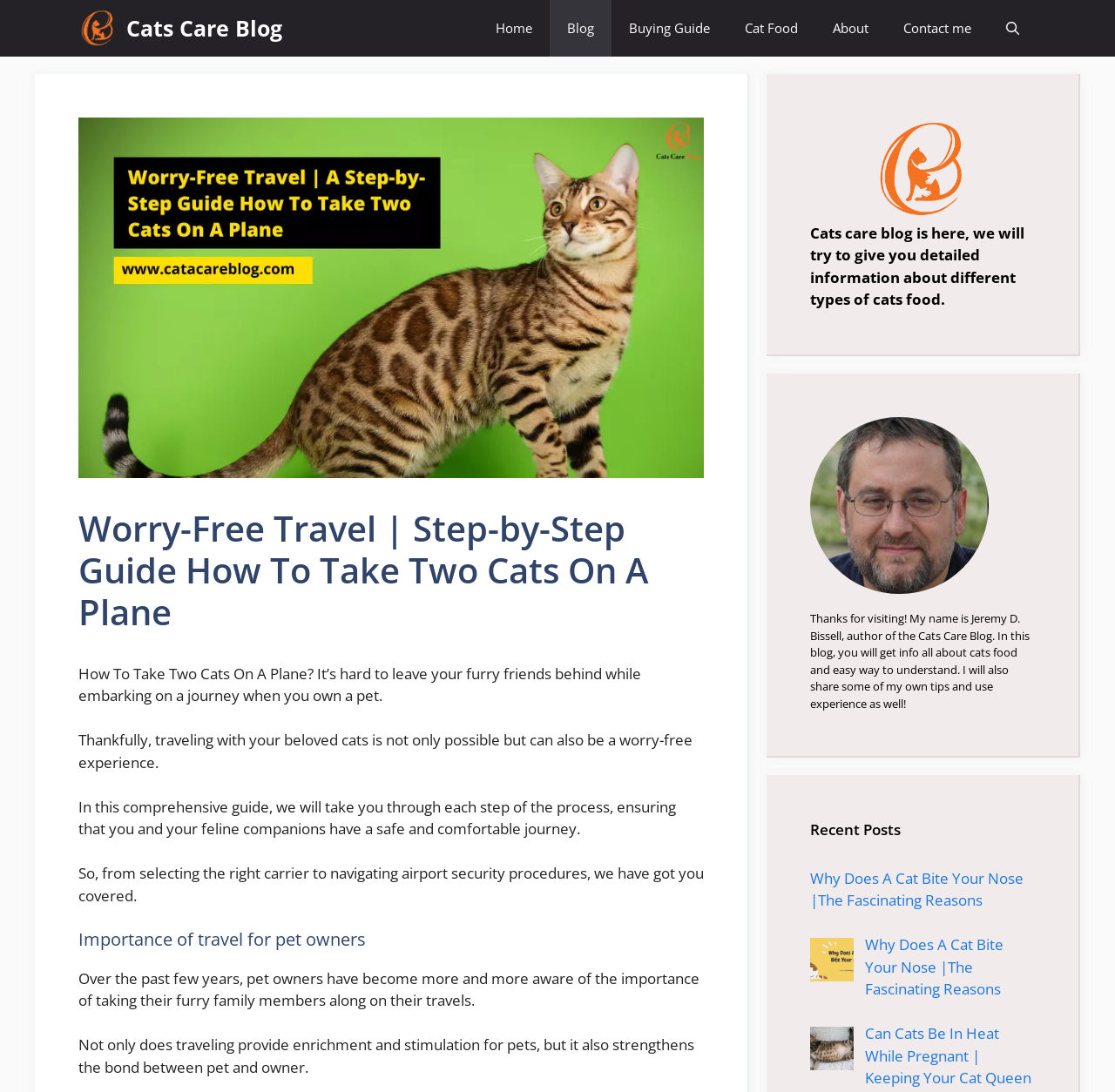Please find and report the bounding box coordinates of the element to click in order to perform the following action: "Check the 'Recent Posts' section". The coordinates should be expressed as four float numbers between 0 and 1, in the format [left, top, right, bottom].

[0.727, 0.749, 0.928, 0.77]